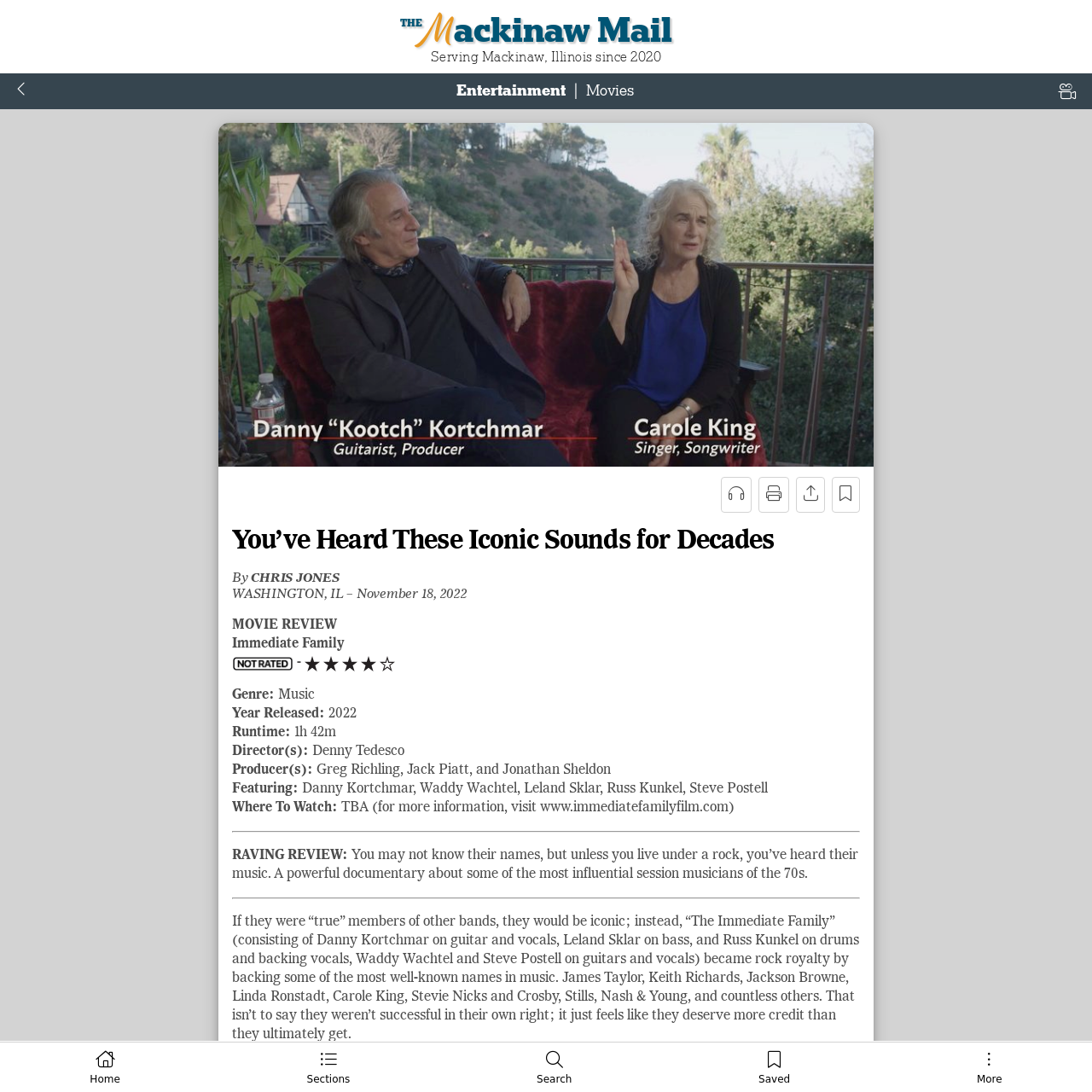Determine the bounding box coordinates of the region to click in order to accomplish the following instruction: "Click on the Home link". Provide the coordinates as four float numbers between 0 and 1, specifically [left, top, right, bottom].

[0.0, 0.961, 0.192, 0.998]